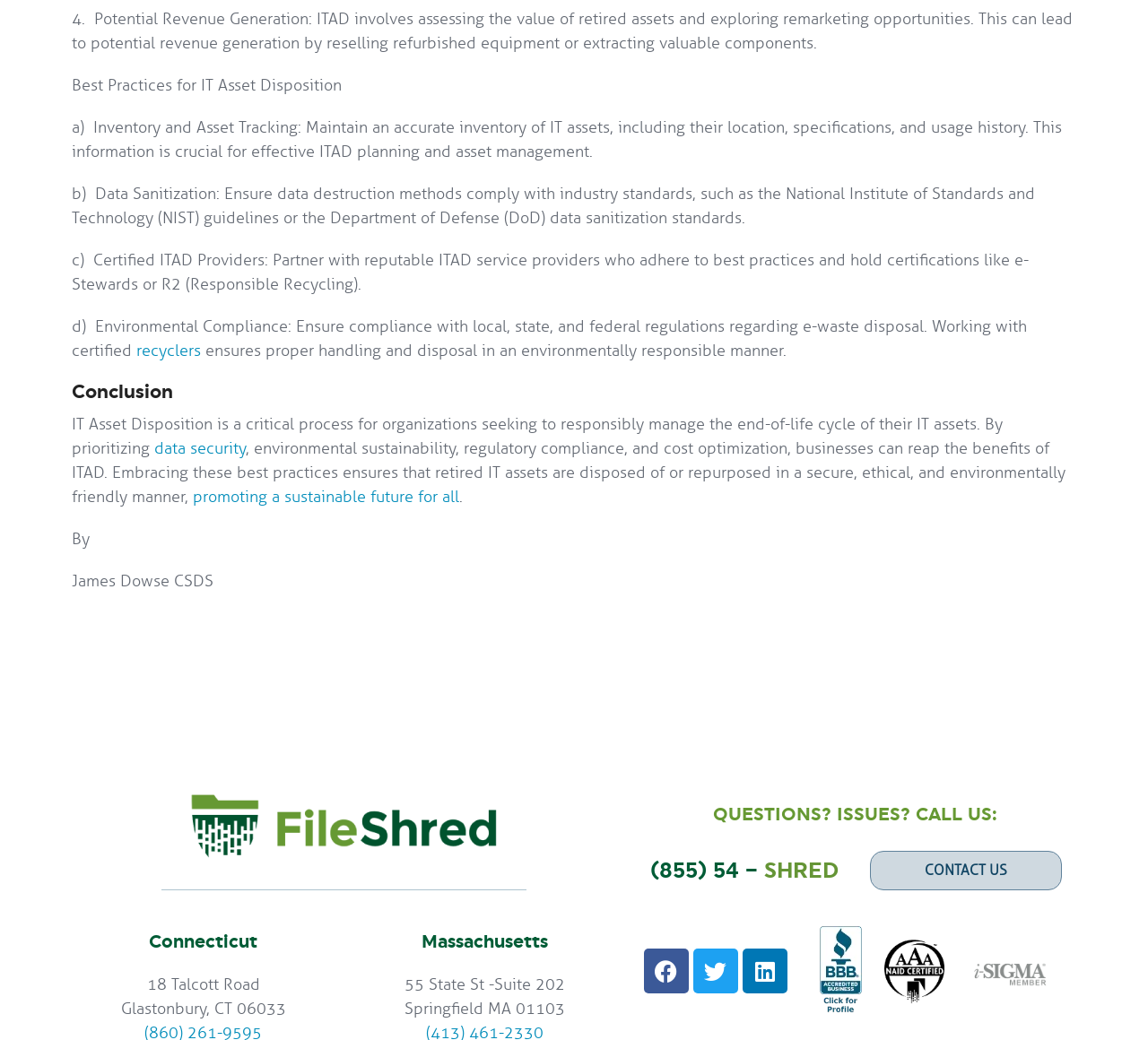What is the purpose of data sanitization?
Look at the image and respond to the question as thoroughly as possible.

According to the webpage, data sanitization is one of the best practices for IT Asset Disposition, and it ensures that data destruction methods comply with industry standards, such as the National Institute of Standards and Technology (NIST) guidelines or the Department of Defense (DoD) data sanitization standards.